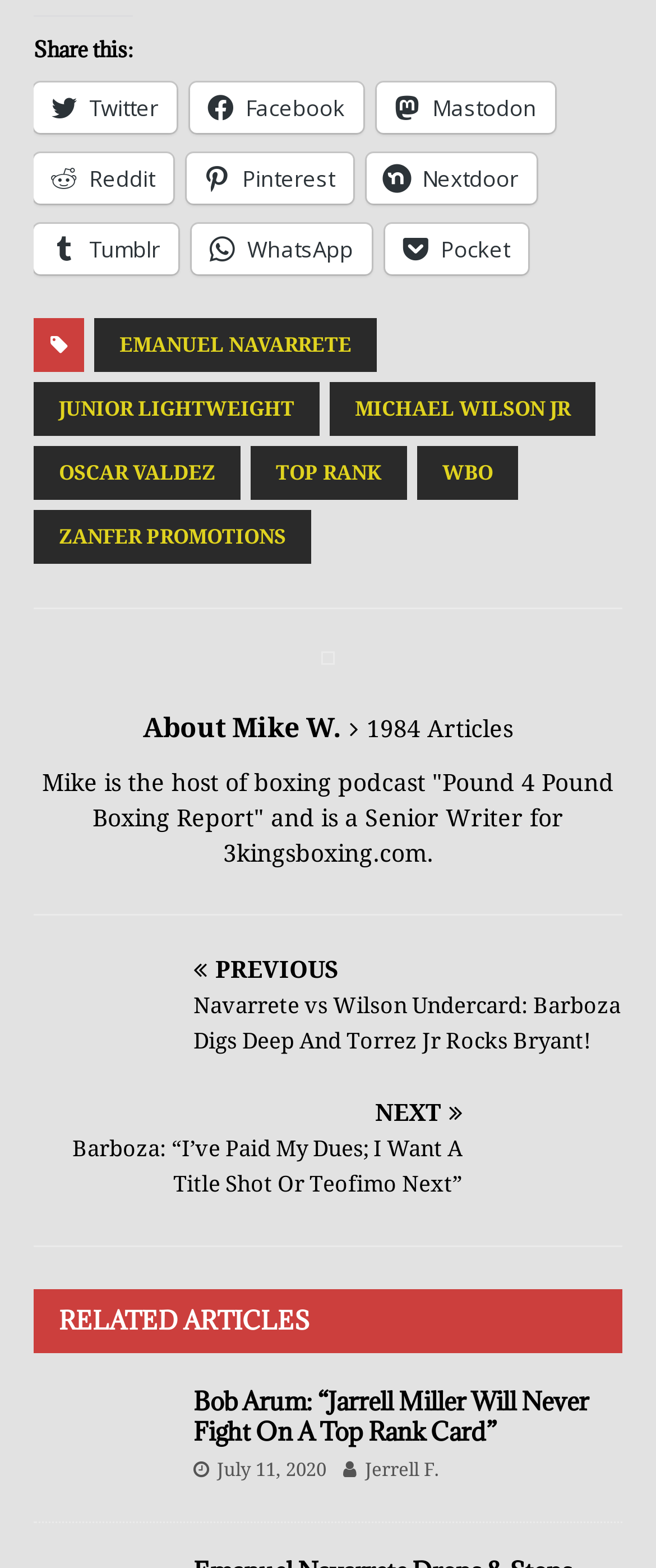How many social media platforms are available for sharing?
Using the image provided, answer with just one word or phrase.

8